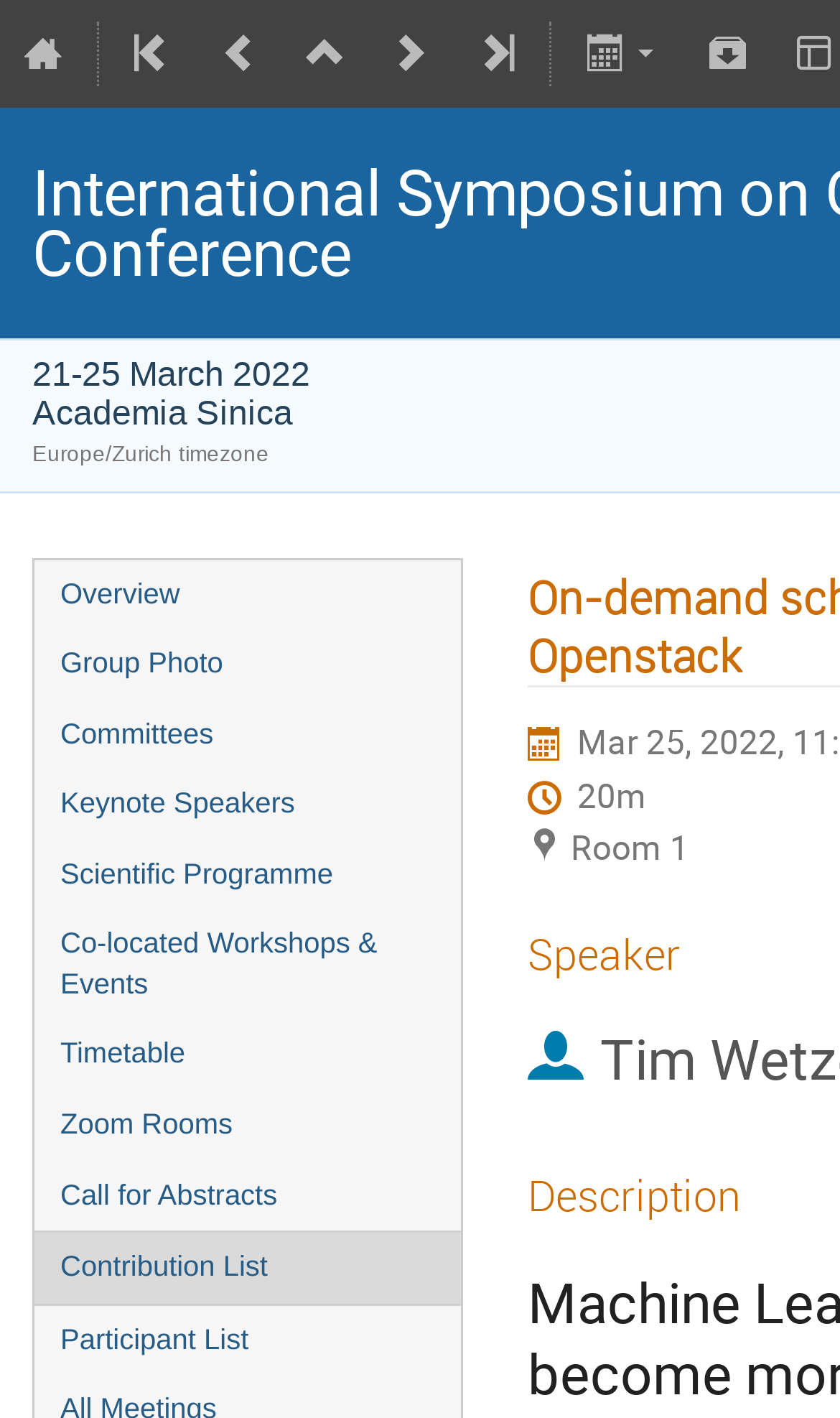Respond to the question below with a single word or phrase:
How many links are there in the top navigation bar?

7